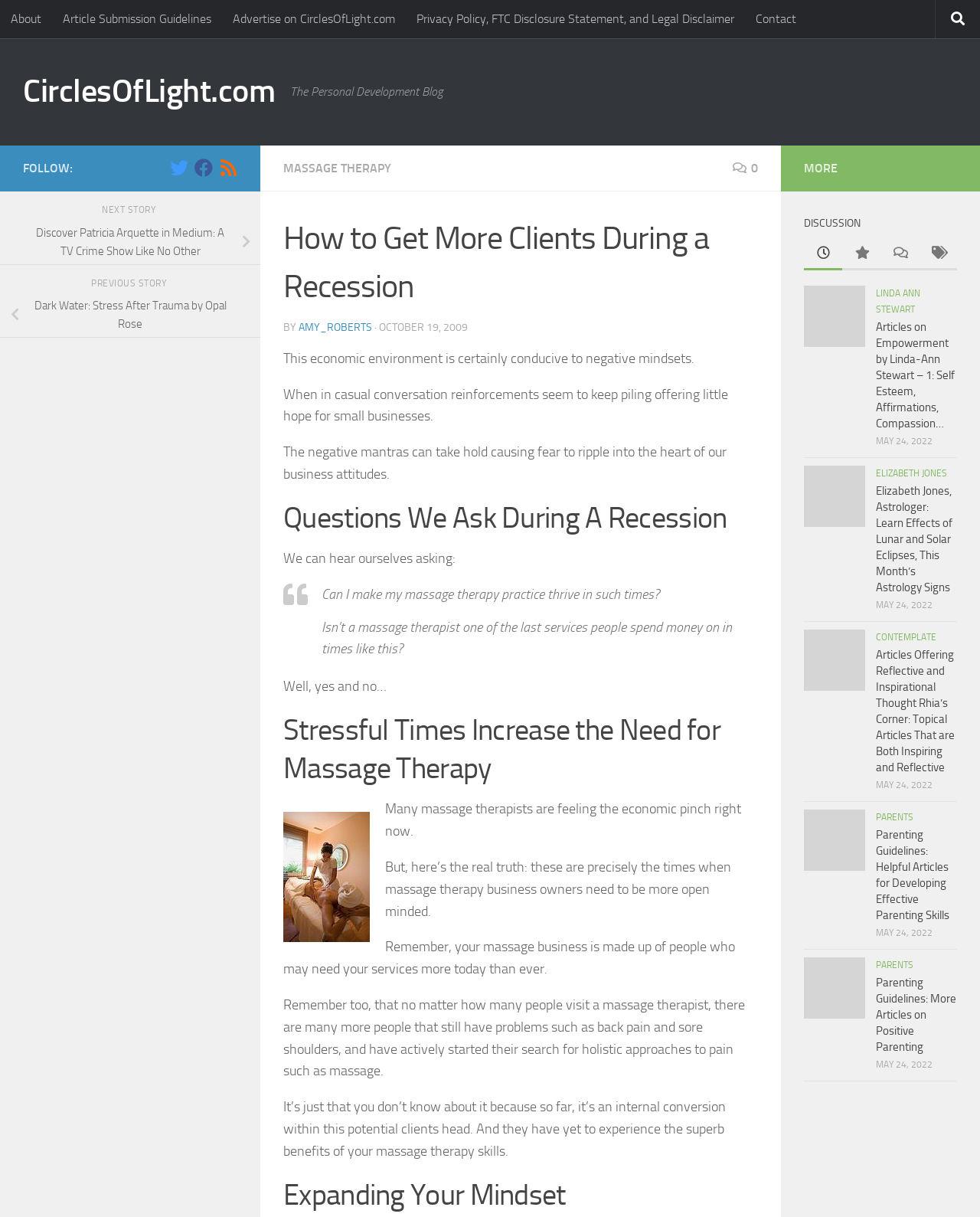Based on the description "Linda Ann Stewart", find the bounding box of the specified UI element.

[0.894, 0.237, 0.939, 0.259]